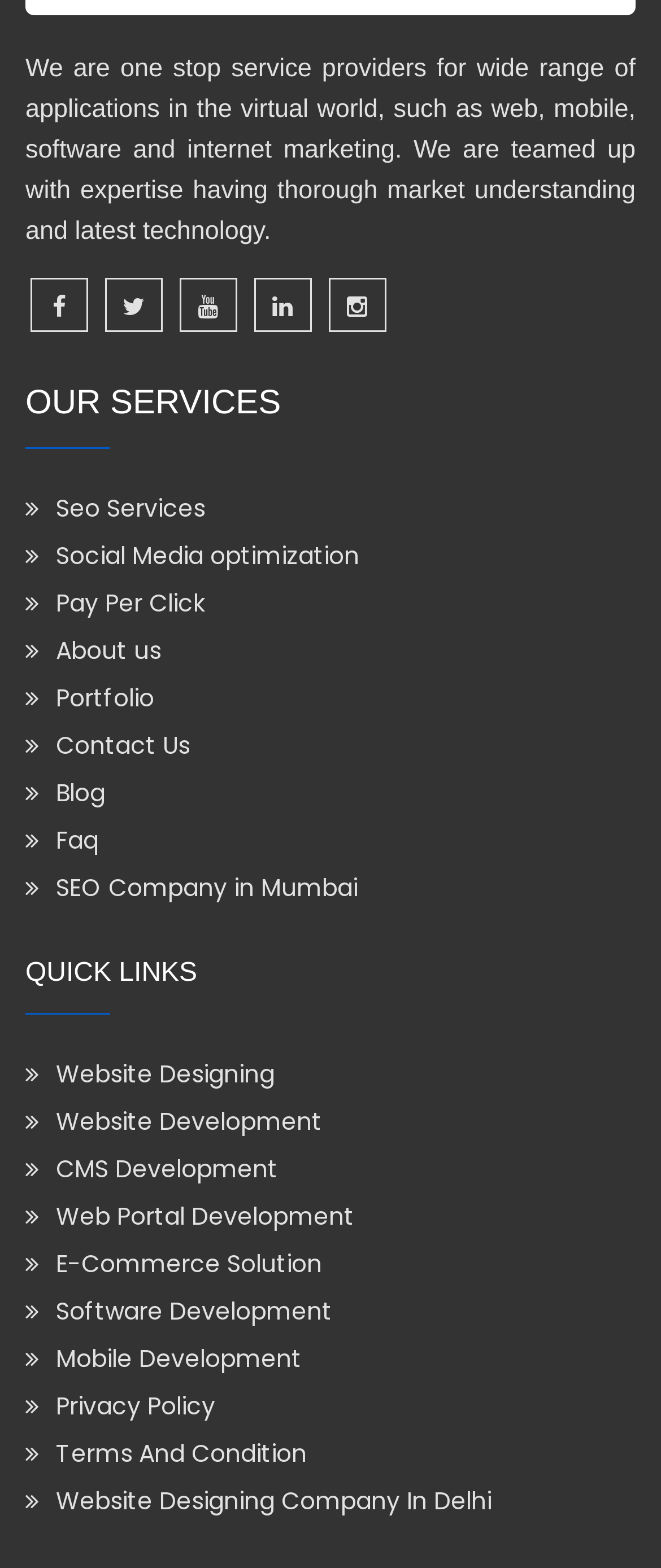Please answer the following question using a single word or phrase: 
What is the last link provided under the 'QUICK LINKS' heading?

Terms And Condition